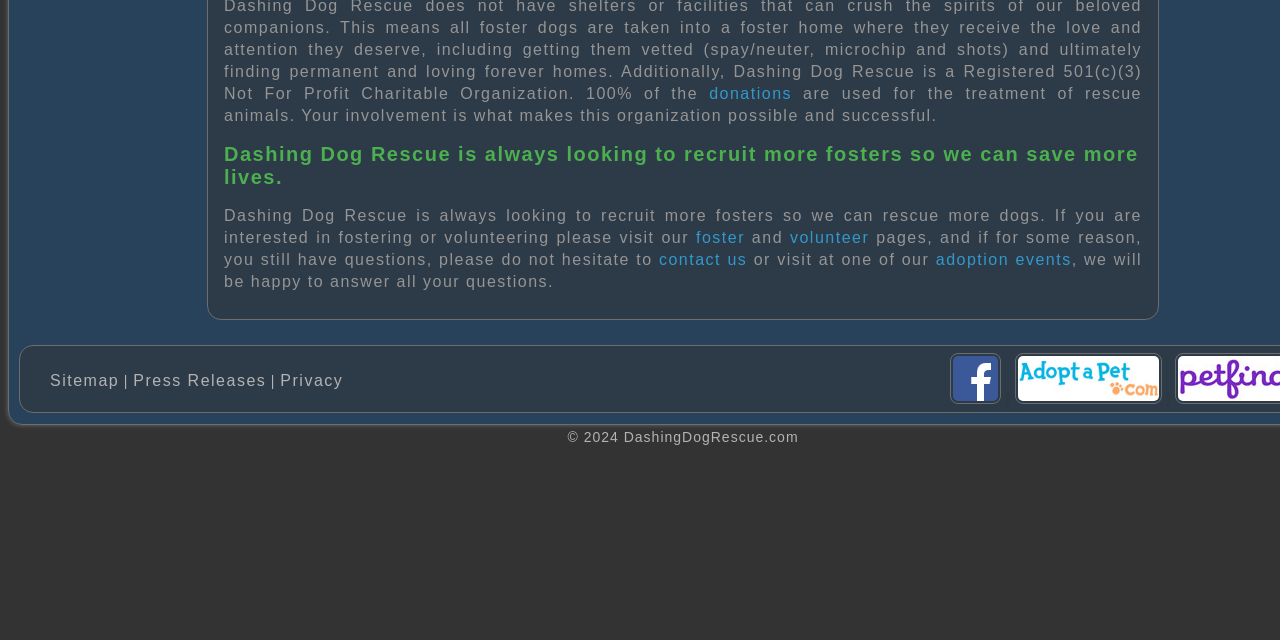Identify the bounding box for the UI element described as: "parent_node: | |". The coordinates should be four float numbers between 0 and 1, i.e., [left, top, right, bottom].

[0.793, 0.609, 0.908, 0.636]